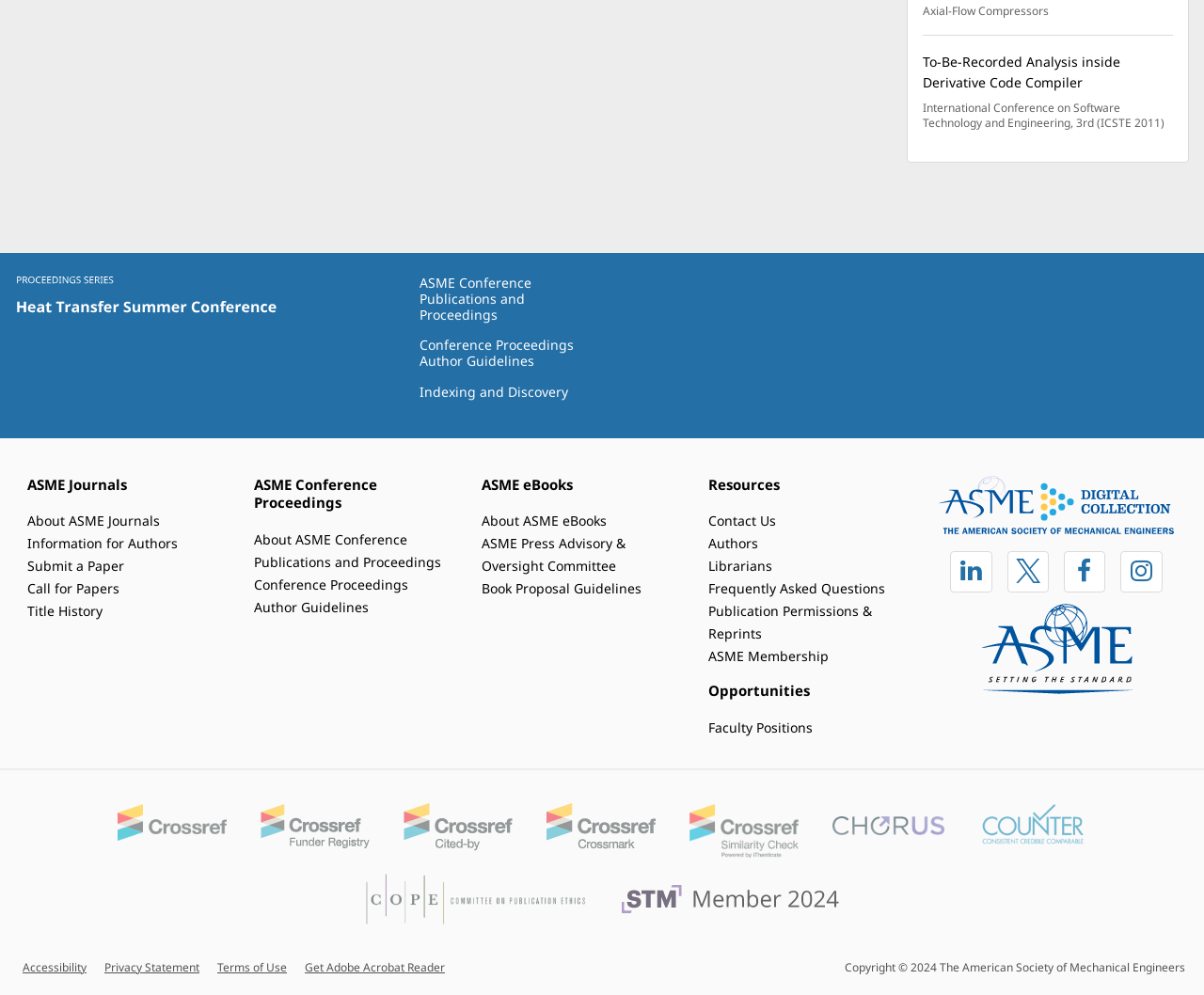Identify the bounding box for the described UI element: "ASME Conference Publications and Proceedings".

[0.348, 0.275, 0.441, 0.325]